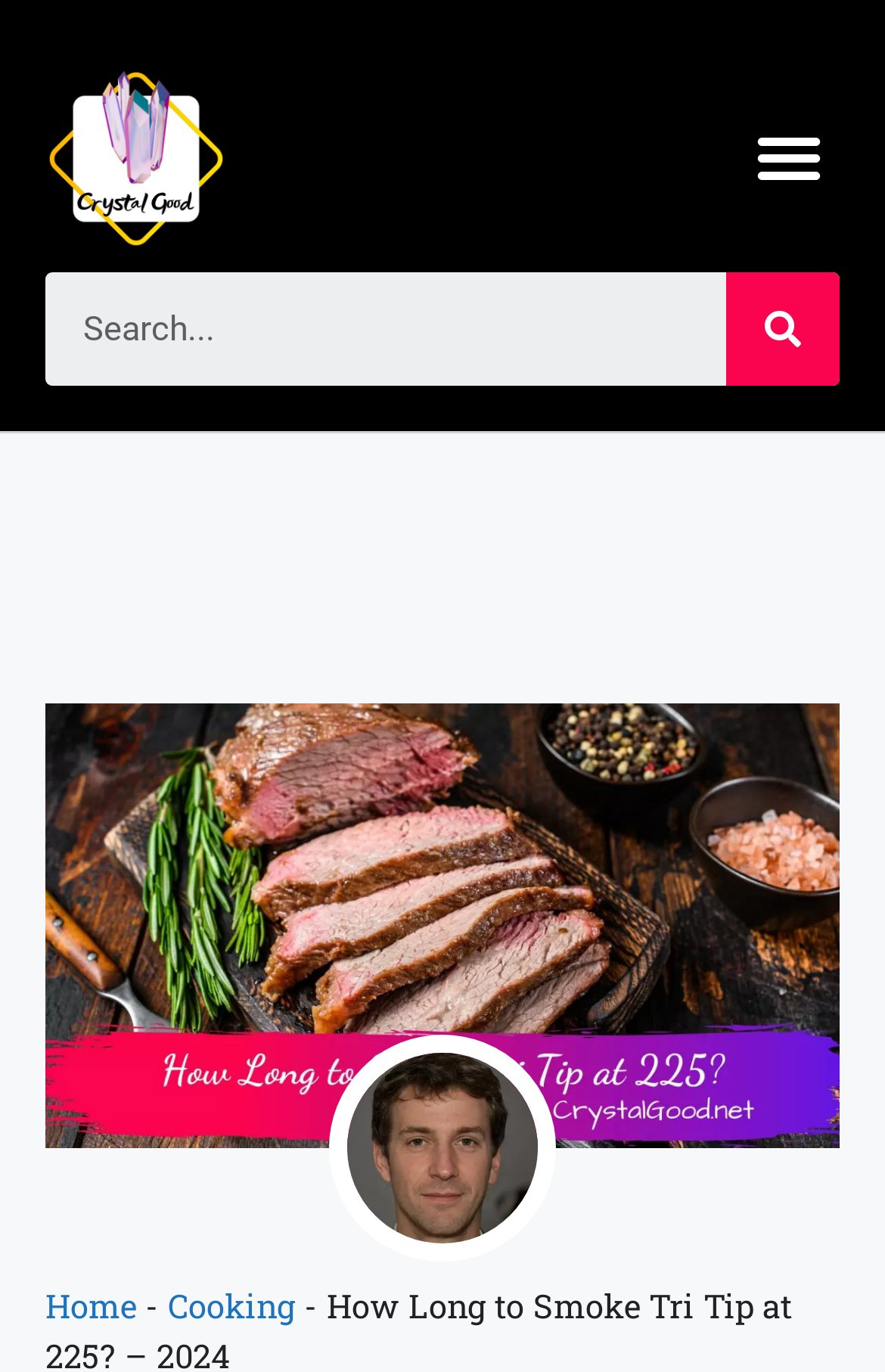Mark the bounding box of the element that matches the following description: "parent_node: Search name="s" placeholder="Search..." title="Search"".

[0.051, 0.198, 0.821, 0.281]